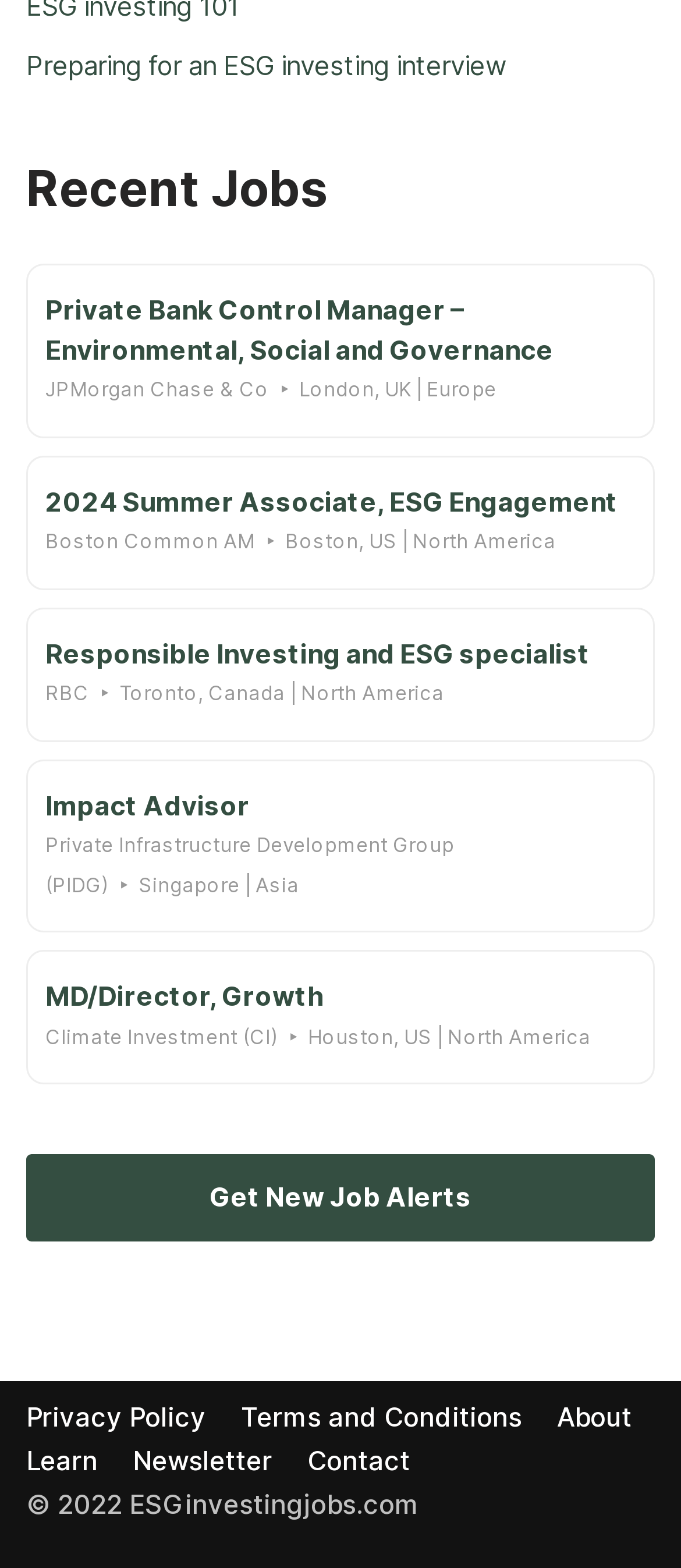How many job postings are on this page?
Using the image, elaborate on the answer with as much detail as possible.

I counted the number of job postings by looking at the links with headings that describe the job titles, such as 'Private Bank Control Manager – Environmental, Social and Governance' and '2024 Summer Associate, ESG Engagement'. There are 6 job postings in total.